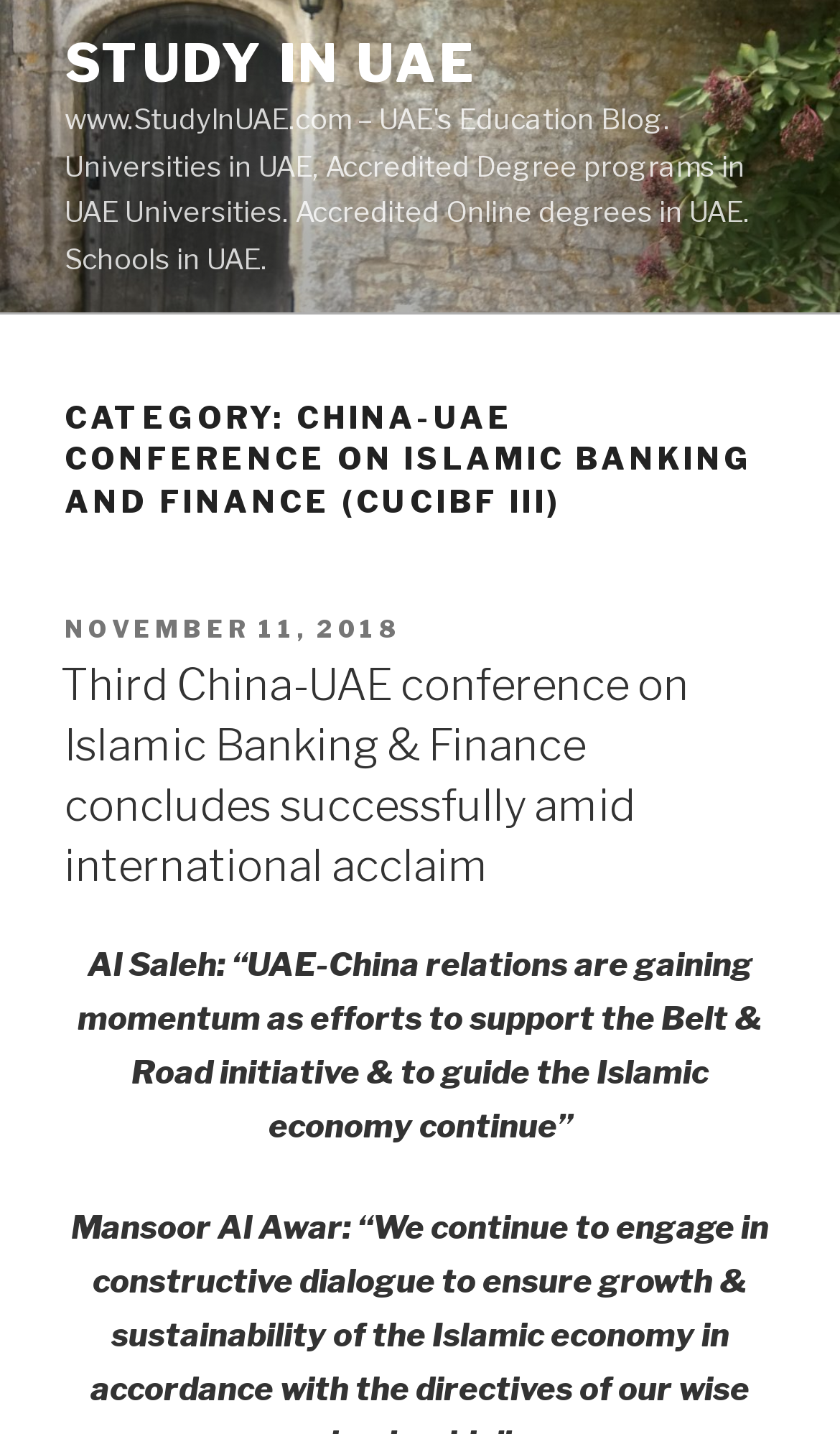Find and provide the bounding box coordinates for the UI element described with: "Study In UAE".

[0.077, 0.023, 0.567, 0.066]